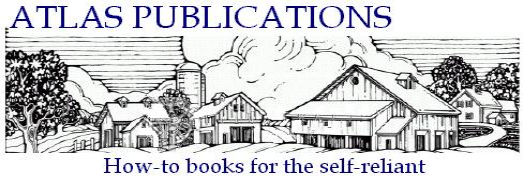Give a comprehensive caption for the image.

This image features the logo of Atlas Publications, characterized by a detailed drawing of a serene rural landscape. The illustration includes a collection of farm buildings, notably a large barn, smaller outbuildings, and a silo, all set against a backdrop of trees and a stylized sky. The prominent text "ATLAS PUBLICATIONS" is displayed in bold, blue letters at the top, conveying a sense of trust and reliability. Below, the tagline "How-to books for the self-reliant" suggests that the publications aim to empower individuals with practical knowledge for independent living, appealing to those interested in self-sufficiency and agriculture.